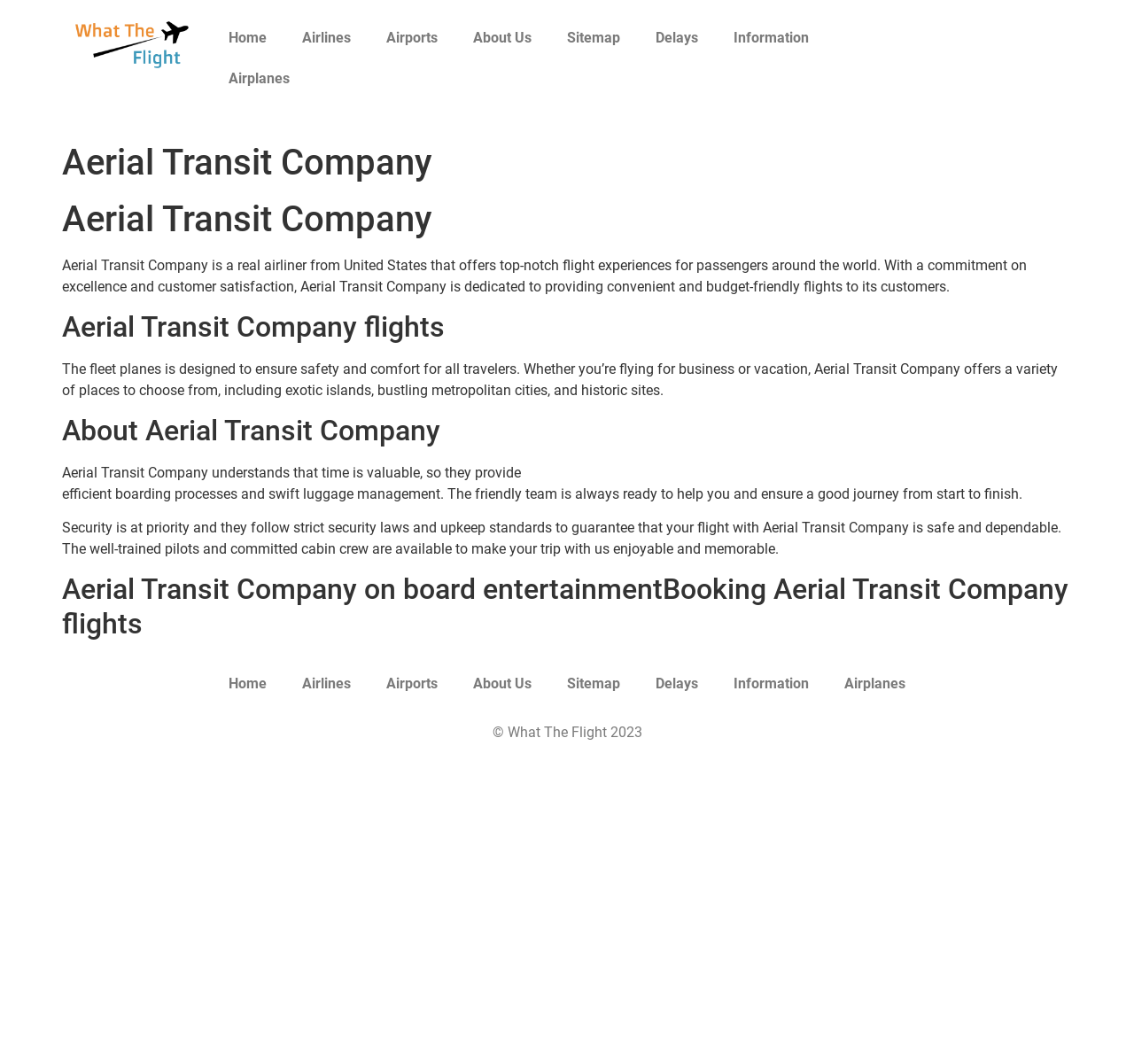Use a single word or phrase to answer the following:
What is the focus of Aerial Transit Company's fleet planes?

Safety and comfort